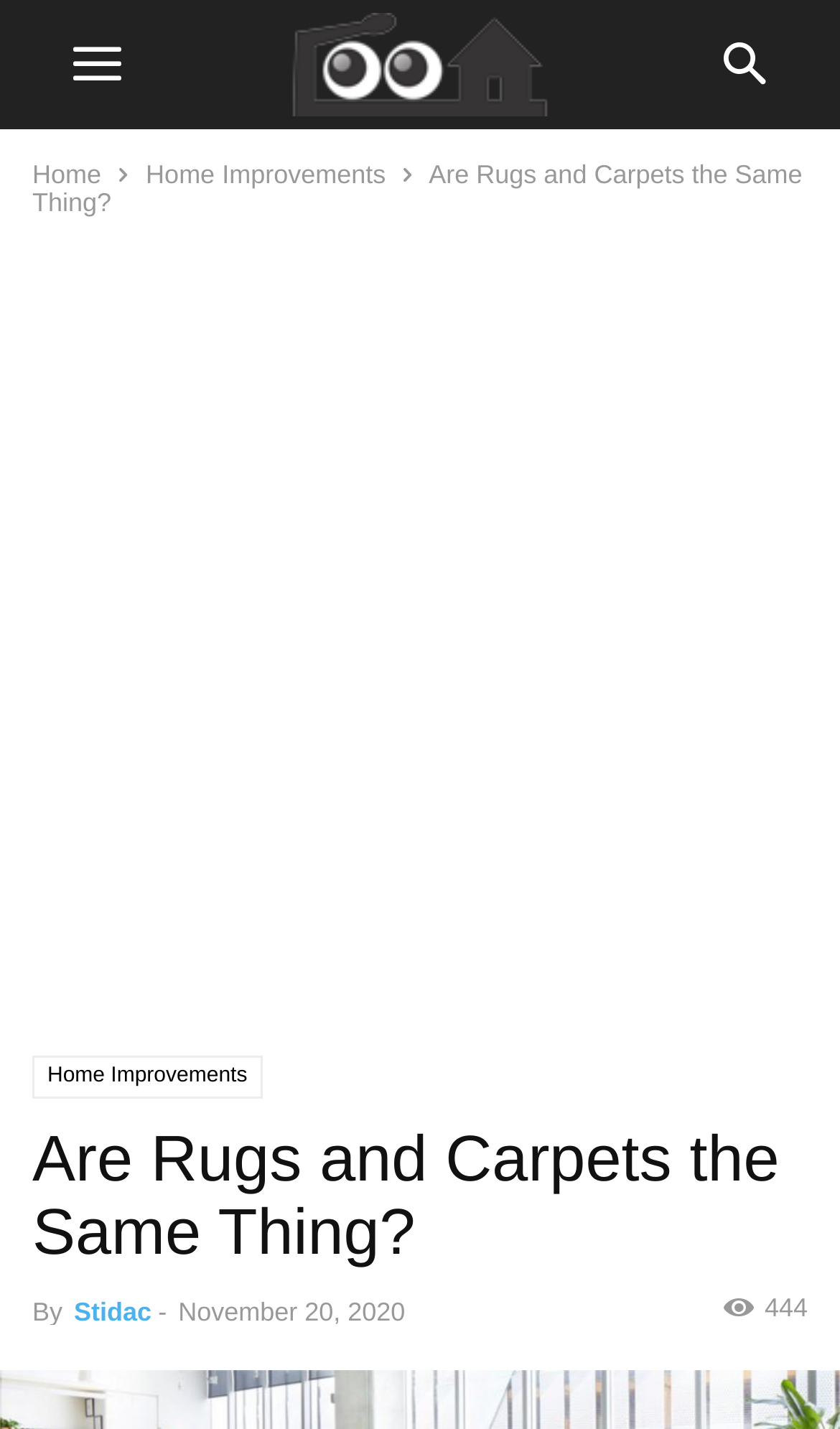Based on the element description Home Improvements, identify the bounding box of the UI element in the given webpage screenshot. The coordinates should be in the format (top-left x, top-left y, bottom-right x, bottom-right y) and must be between 0 and 1.

[0.174, 0.112, 0.459, 0.133]